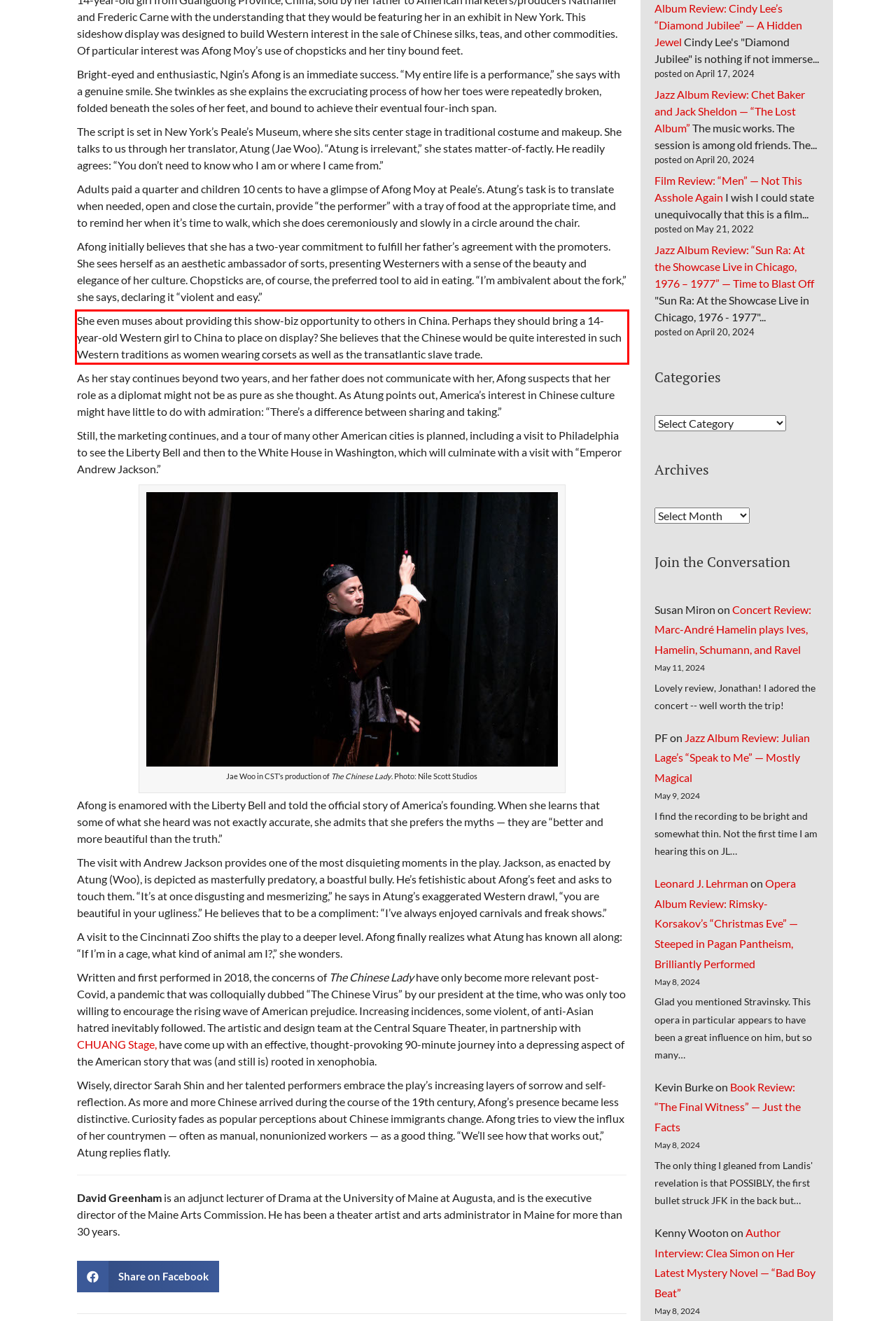You are provided with a screenshot of a webpage containing a red bounding box. Please extract the text enclosed by this red bounding box.

She even muses about providing this show-biz opportunity to others in China. Perhaps they should bring a 14-year-old Western girl to China to place on display? She believes that the Chinese would be quite interested in such Western traditions as women wearing corsets as well as the transatlantic slave trade.